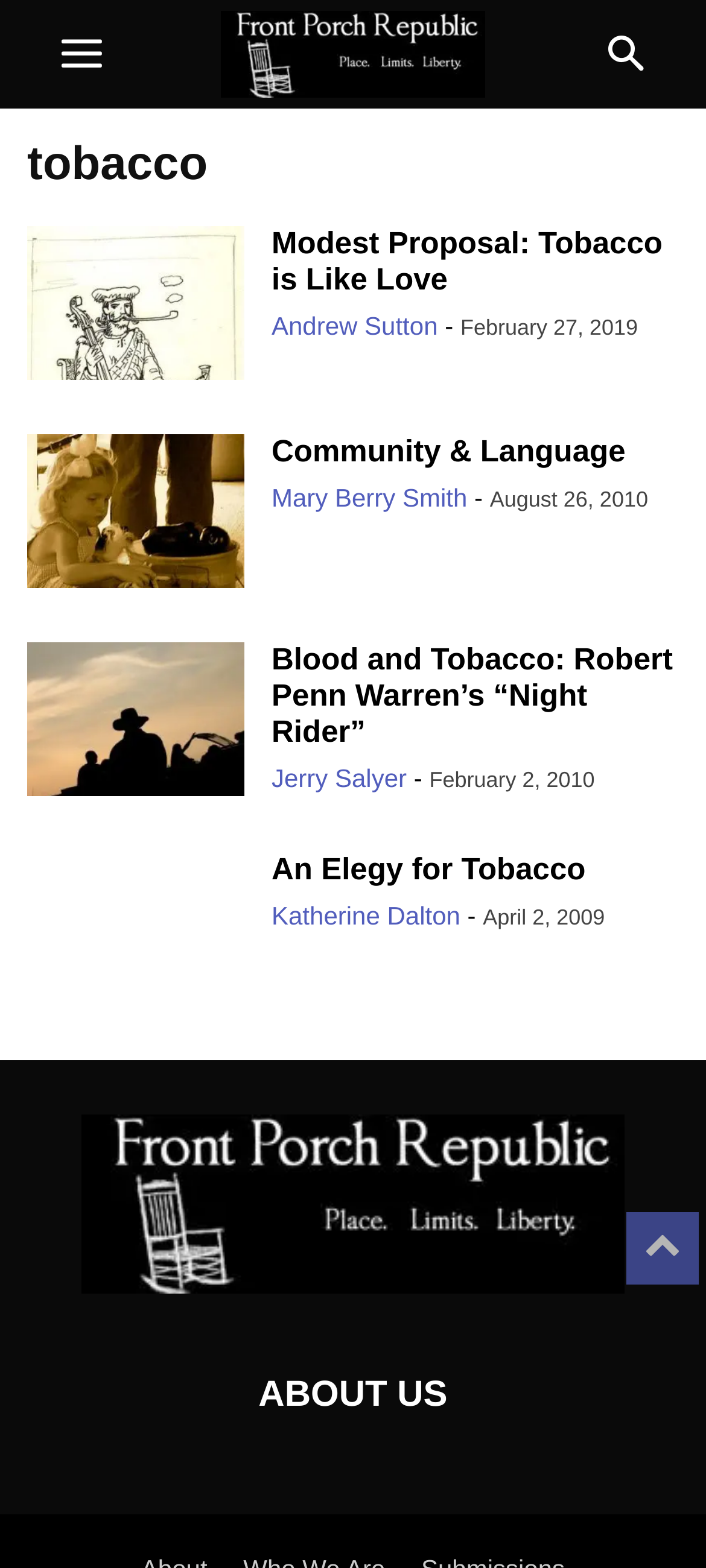Locate the bounding box coordinates of the element to click to perform the following action: 'view the article 'Community & Language''. The coordinates should be given as four float values between 0 and 1, in the form of [left, top, right, bottom].

[0.038, 0.277, 0.346, 0.38]